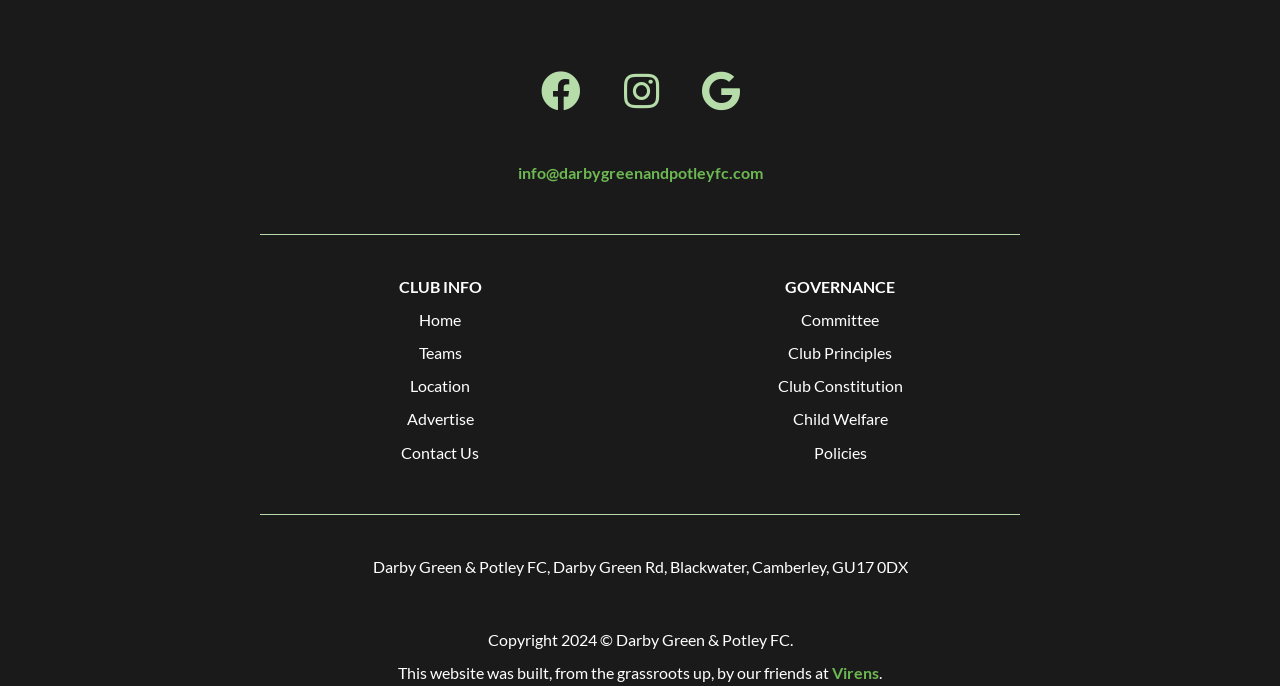Locate the bounding box coordinates of the clickable part needed for the task: "View club information".

[0.327, 0.456, 0.36, 0.484]